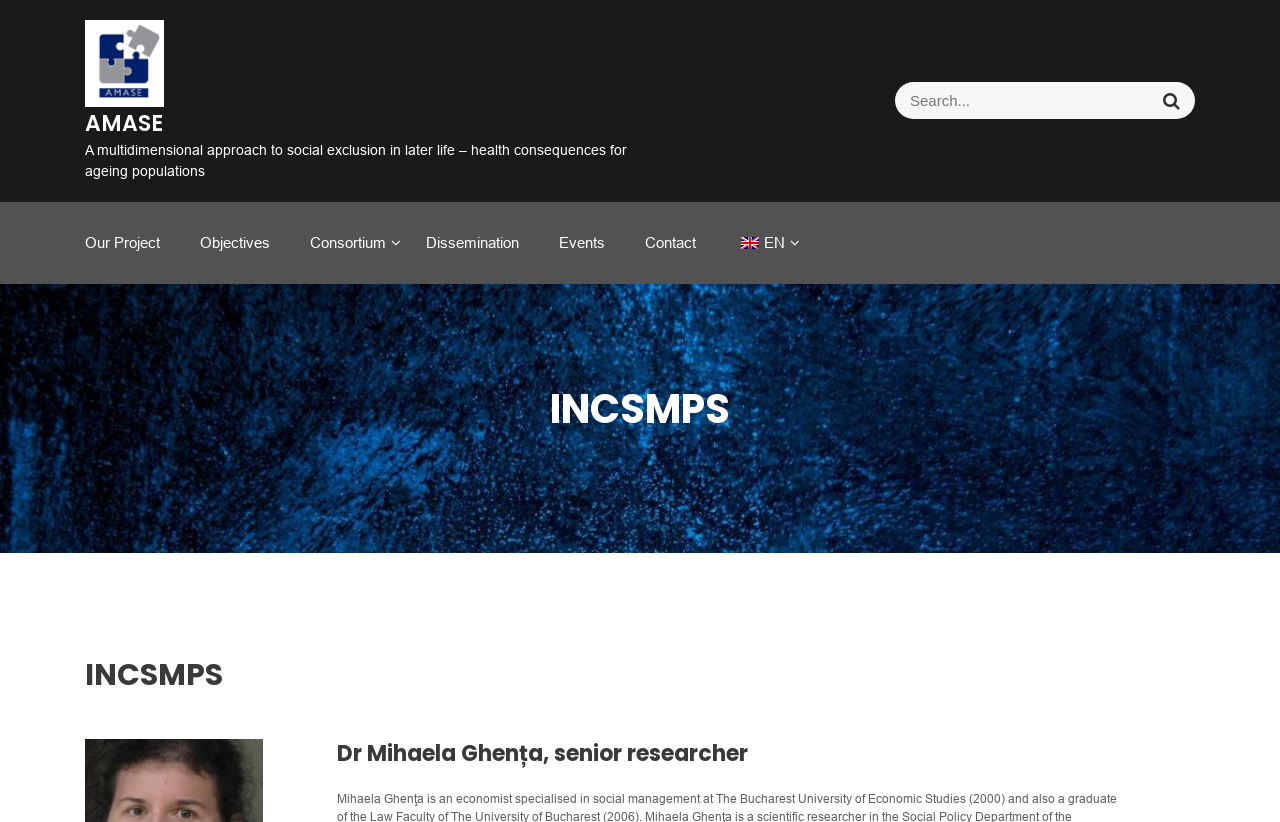Provide the bounding box coordinates of the section that needs to be clicked to accomplish the following instruction: "Click on AMASE link."

[0.066, 0.024, 0.128, 0.13]